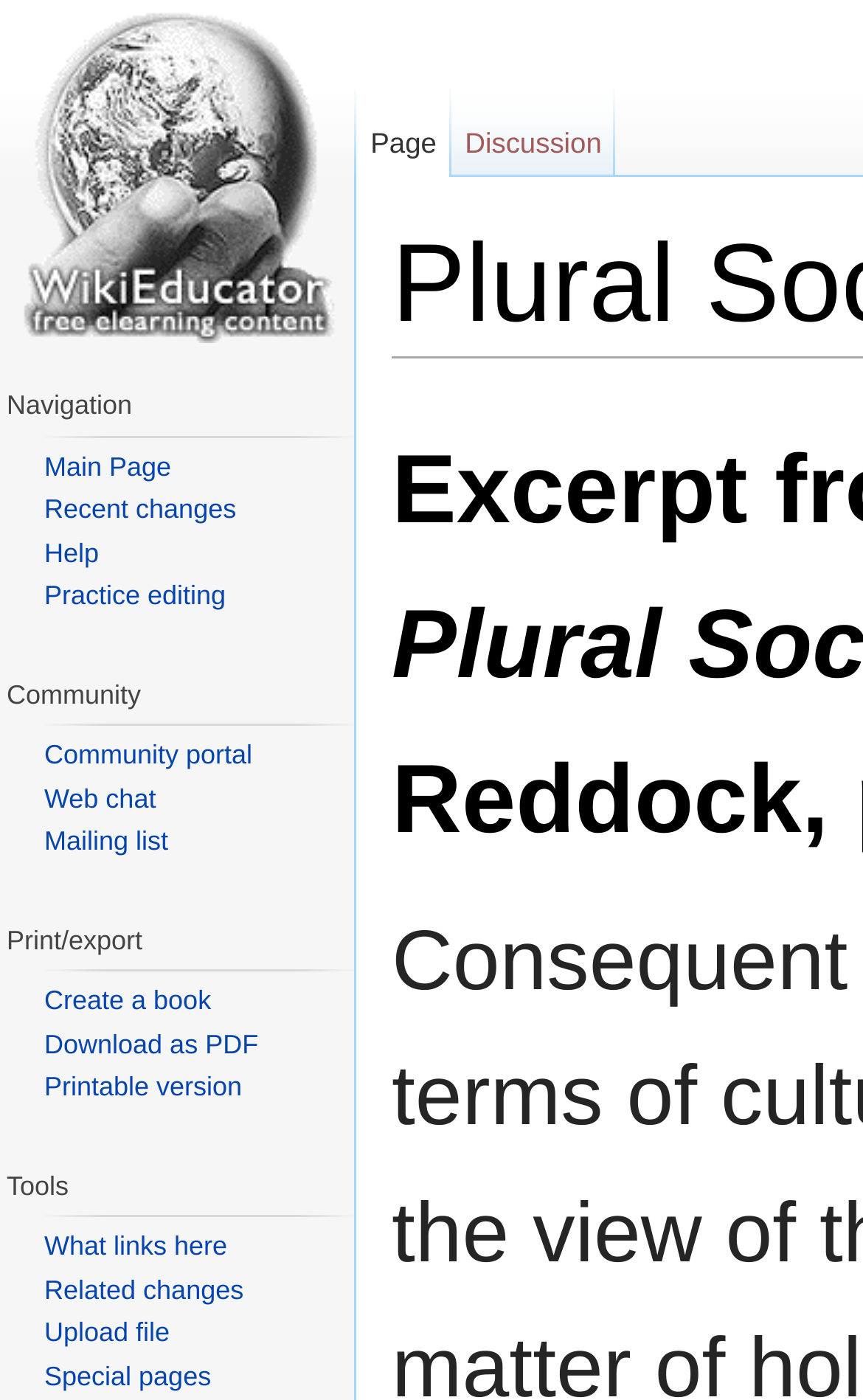What is the shortcut key for the 'Printable version' link?
Answer the question with a detailed and thorough explanation.

The shortcut key for the 'Printable version' link can be found by examining the link element with the text 'Printable version' and bounding box coordinates [0.051, 0.765, 0.28, 0.788], which has the key shortcut 'Alt+p'.